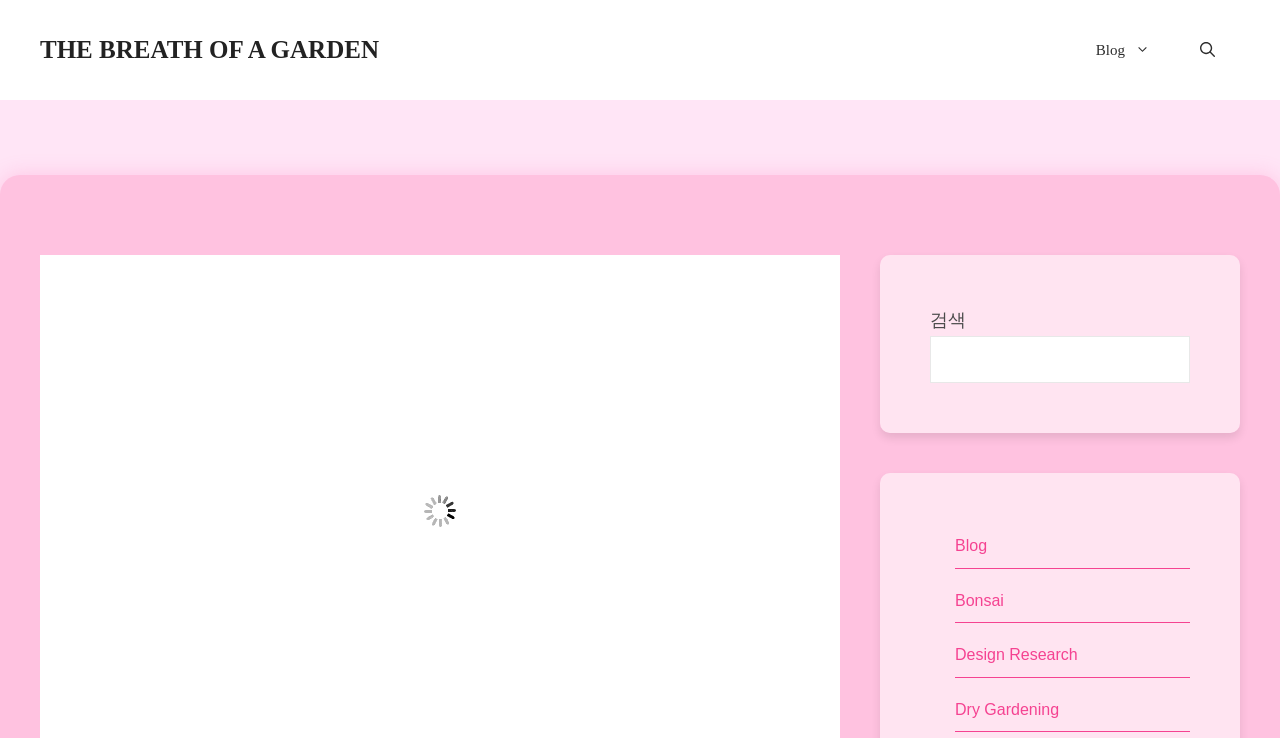Generate a detailed explanation of the webpage's features and information.

The webpage is about tropical pink plant care, with a focus on providing a comprehensive guide. At the top of the page, there is a banner with the site's name, "THE BREATH OF A GARDEN", taking up about a third of the screen width. To the right of the banner, there is a primary navigation menu with two links: "Blog" and "Open Search Bar".

Below the banner, there is a complementary section that occupies about two-thirds of the screen width. Within this section, there is a search bar with a label "검색" (meaning "search" in Korean) and a search input field. Below the search bar, there are four links: "Blog", "Bonsai", "Design Research", and "Dry Gardening", arranged vertically.

The main content of the webpage, "7 Essential Steps to Perfect Tropical Pink Plant Care", is likely to be located below the complementary section, although its exact position and content are not specified in the accessibility tree.